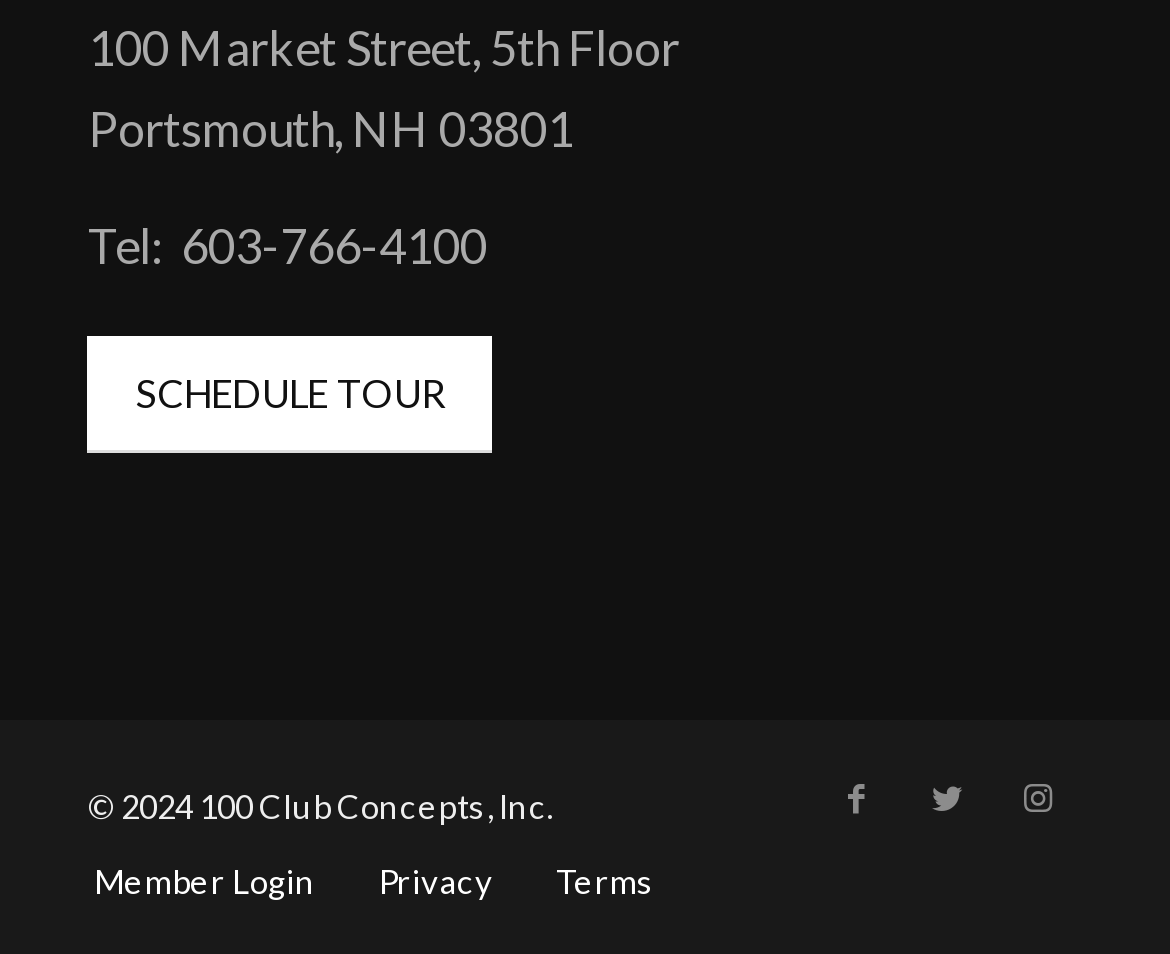Analyze the image and answer the question with as much detail as possible: 
How many menu items are there at the bottom?

At the bottom of the webpage, there are three menu items, which are 'Member Login', 'Privacy', and 'Terms', indicating the presence of three menu items.